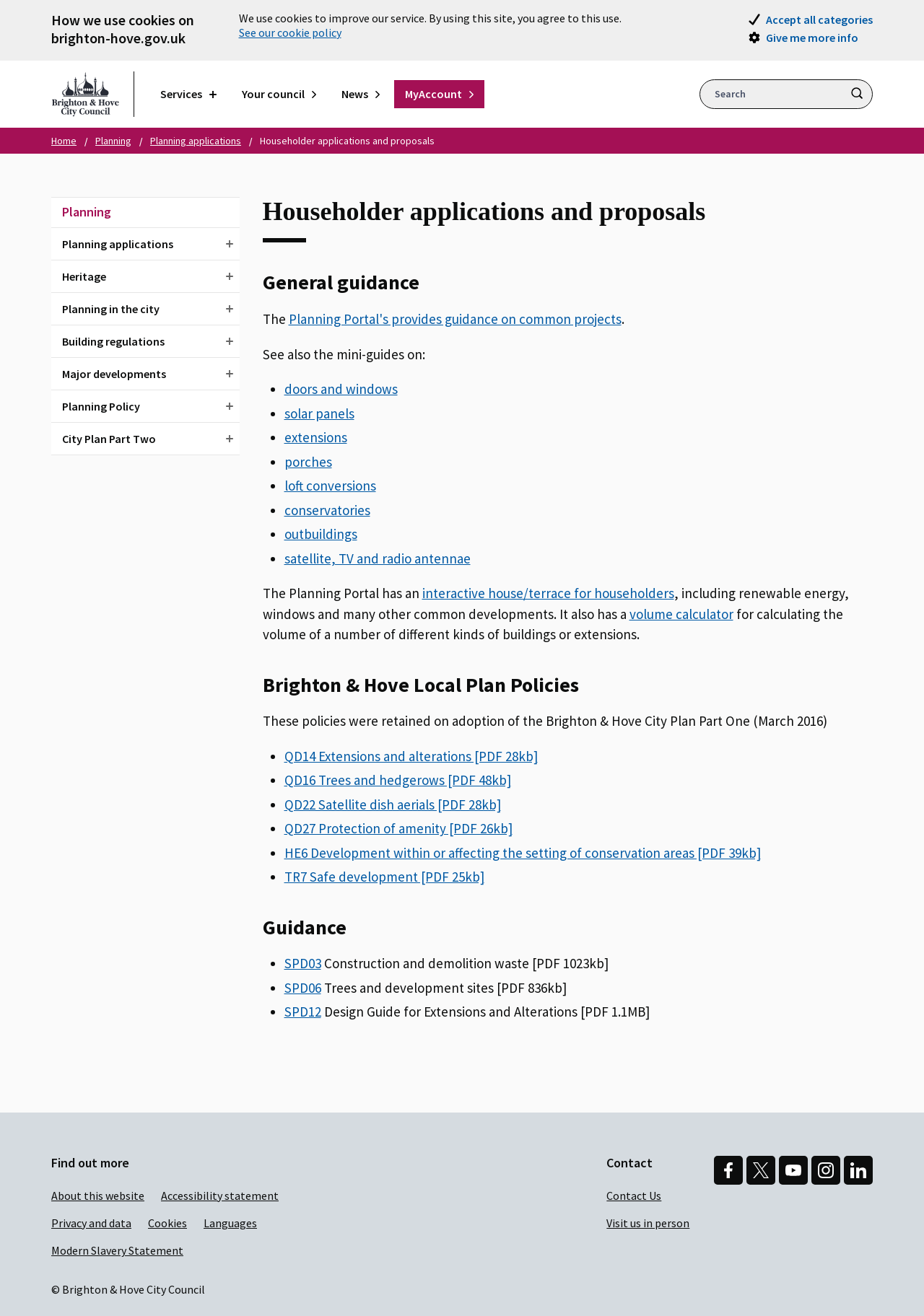Can you identify and provide the main heading of the webpage?

Householder applications and proposals